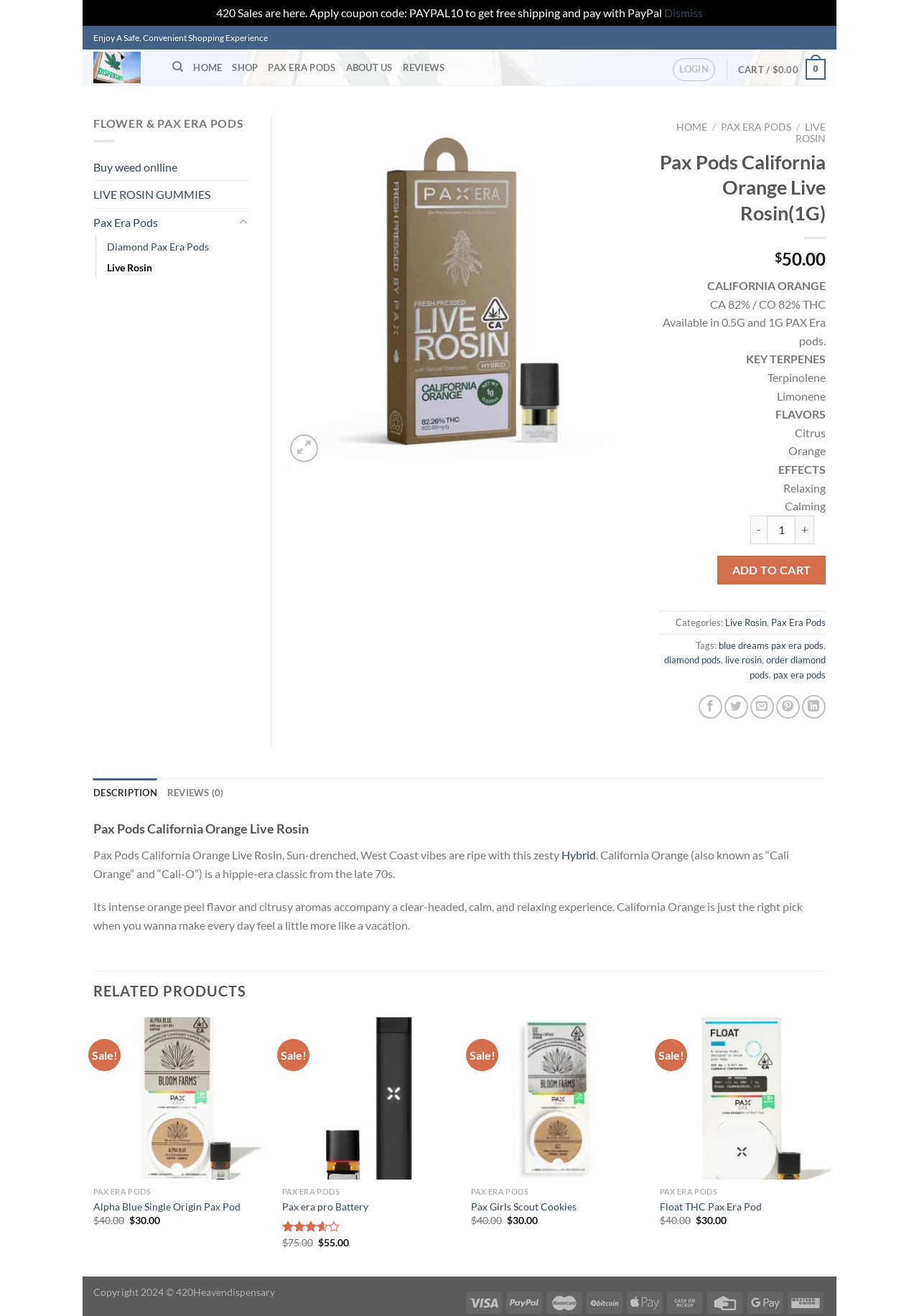Give a short answer using one word or phrase for the question:
What are the key terpenes of the product?

Terpinolene, Limonene